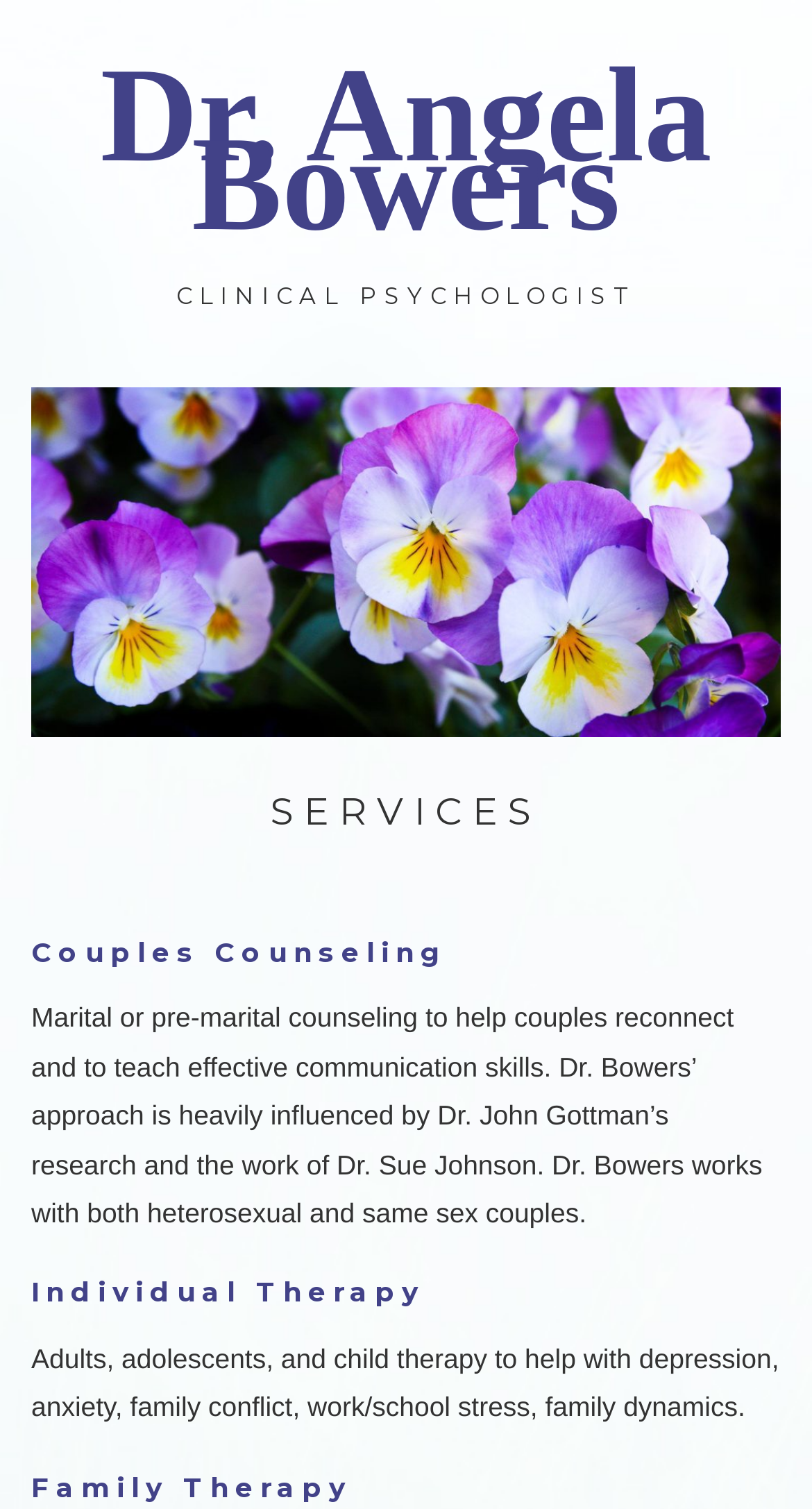Answer the question in one word or a short phrase:
What is the topic of the text below the 'Couples Counseling' heading?

Marital or pre-marital counseling